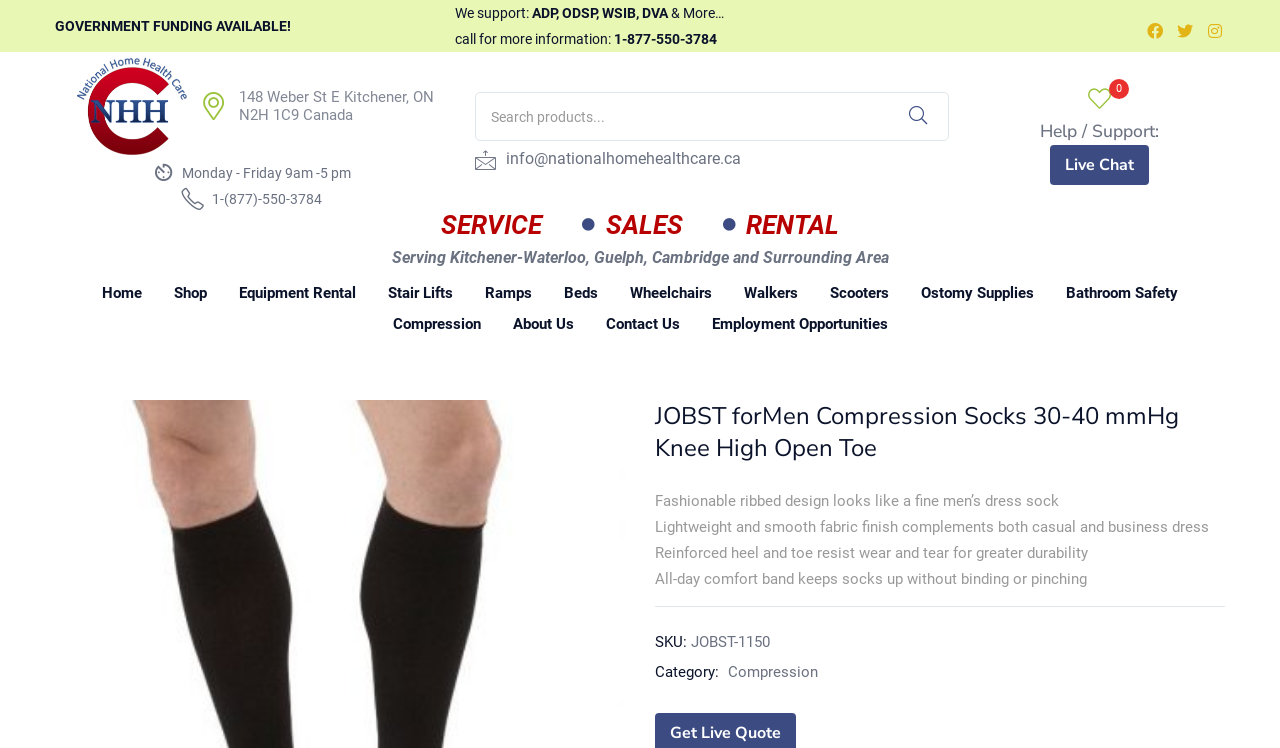What is the phone number for government funding information?
Provide an in-depth and detailed answer to the question.

I found the phone number by looking at the text 'call for more information:' and the link next to it, which is '1-877-550-3784'.